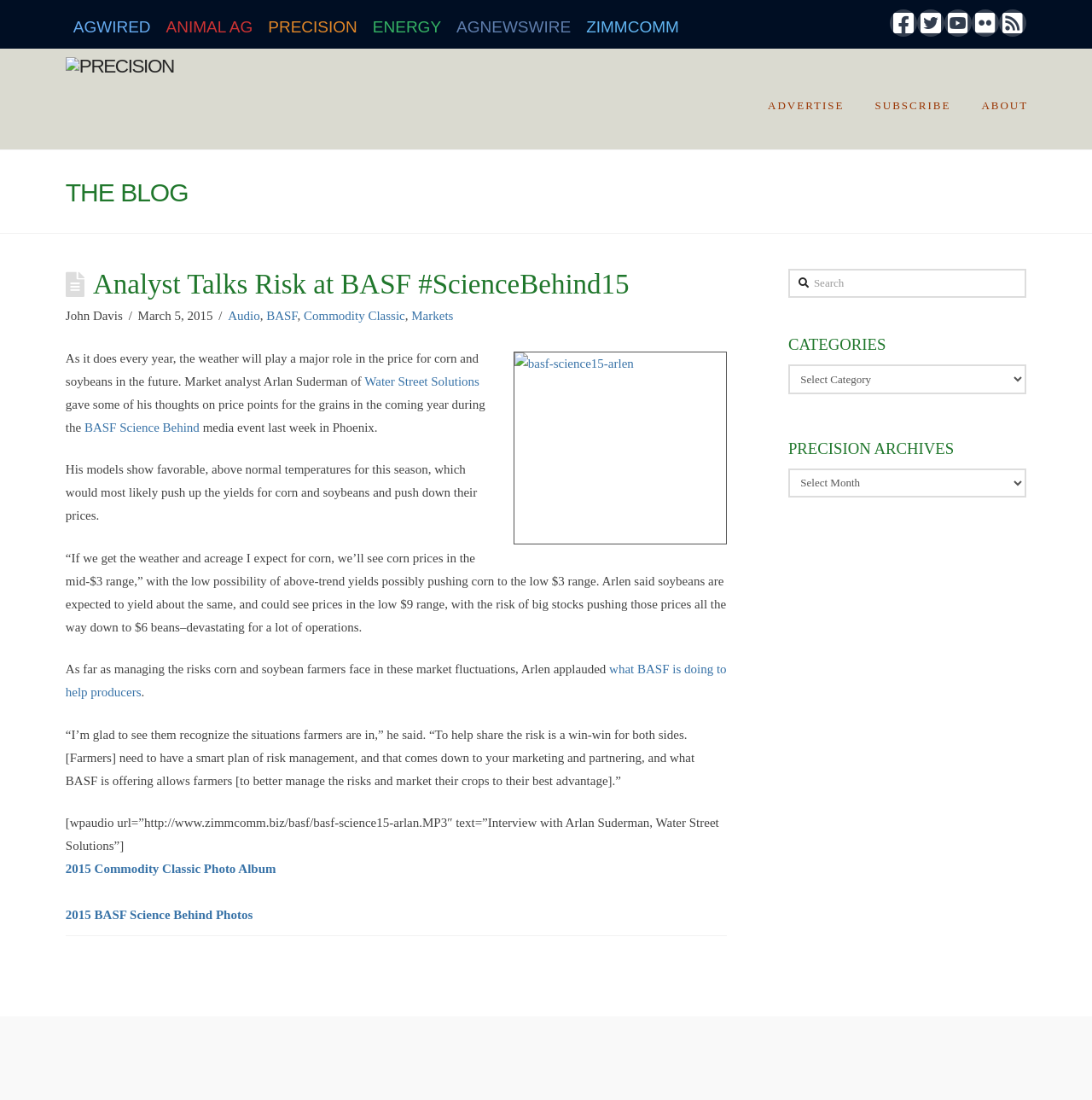What is the company that Arlan Suderman is associated with?
Look at the screenshot and give a one-word or phrase answer.

Water Street Solutions